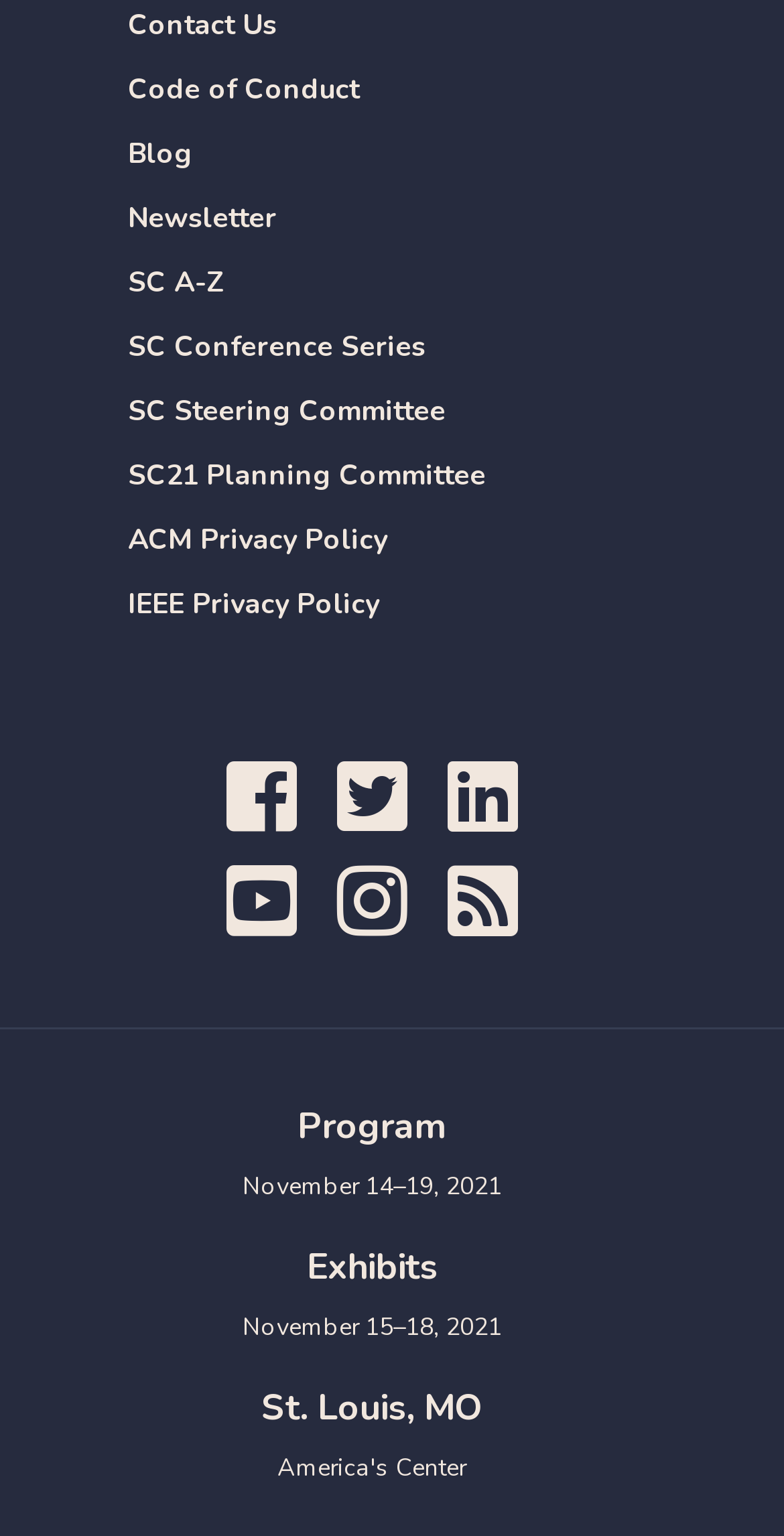Using the provided element description: "Twitter", identify the bounding box coordinates. The coordinates should be four floats between 0 and 1 in the order [left, top, right, bottom].

[0.429, 0.517, 0.519, 0.546]